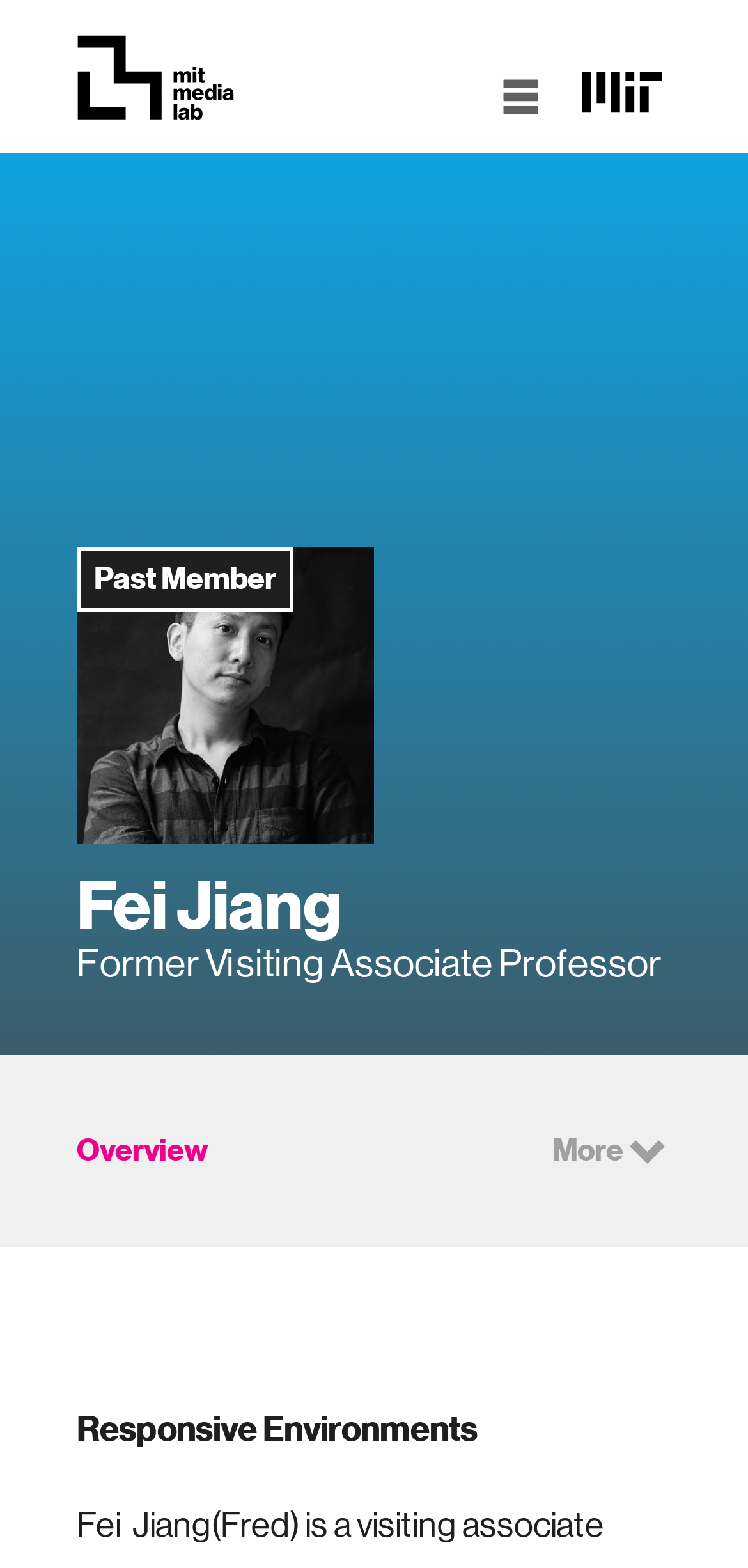What is the navigation option on the top right? Refer to the image and provide a one-word or short phrase answer.

Nav